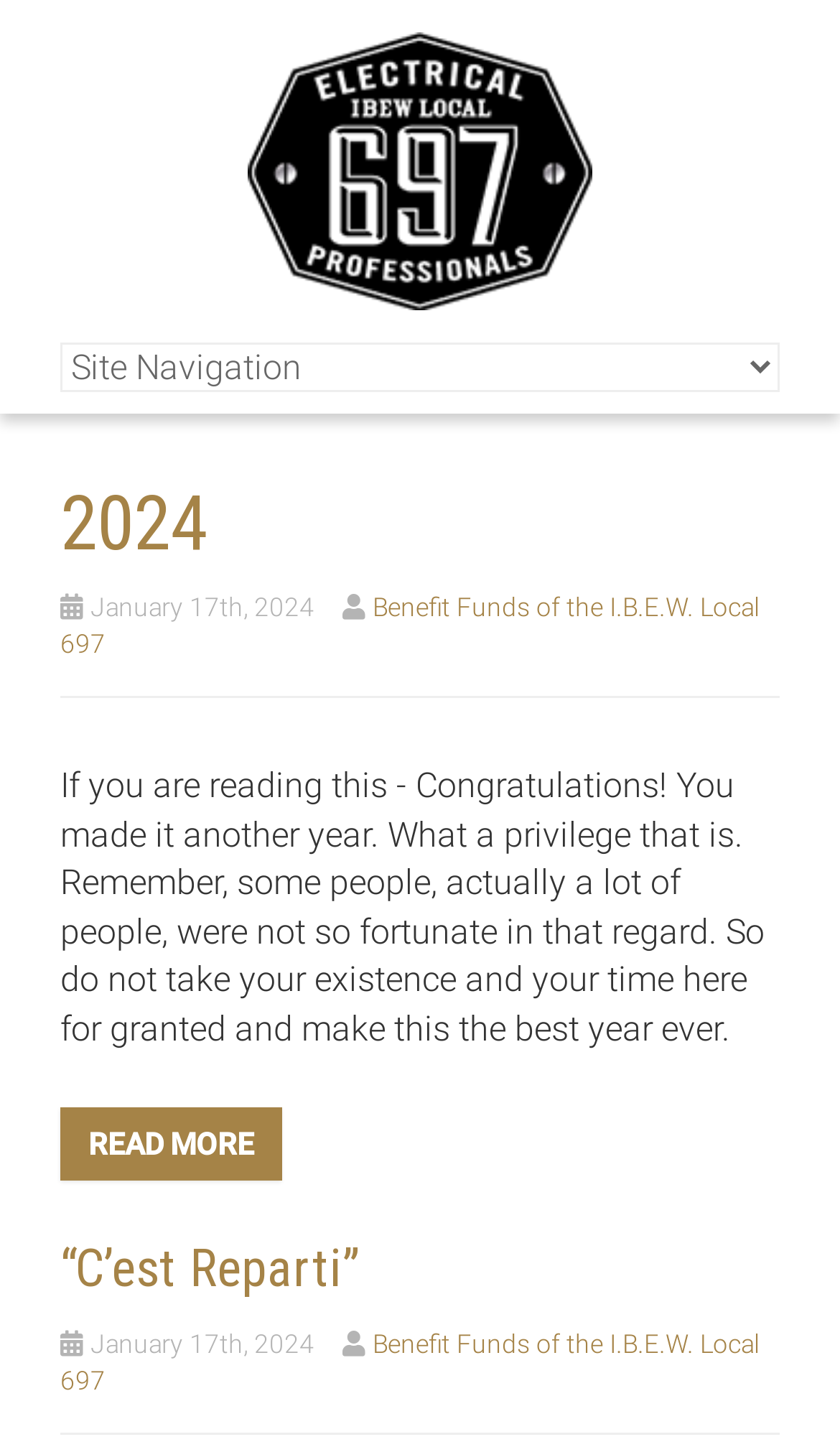Write a detailed summary of the webpage.

The webpage is an archive page for January 2024 from the Benefit Fund of the IBEW Local 697. At the top, there is a link to the Benefit Funds of the I.B.E.W. Local 697, accompanied by an image with the same name. Below this, there is a combobox.

The main content of the page is an article section, which starts with a heading that reads "2024". Below this heading, there is a link to "2024". 

Following this, there is a footer section that contains the text "January 17th, 2024" and a link to the Benefit Funds of the I.B.E.W. Local 697. 

The main article content begins with a paragraph of text that reflects on the privilege of existence and encourages the reader to make the most of the new year. Below this, there is a "READ MORE" link.

Further down, there is another heading that reads "“C’est Reparti”", accompanied by a link to the same title. 

At the very bottom of the page, there is another footer section that contains the same text "January 17th, 2024" and a link to the Benefit Funds of the I.B.E.W. Local 697, similar to the one above.